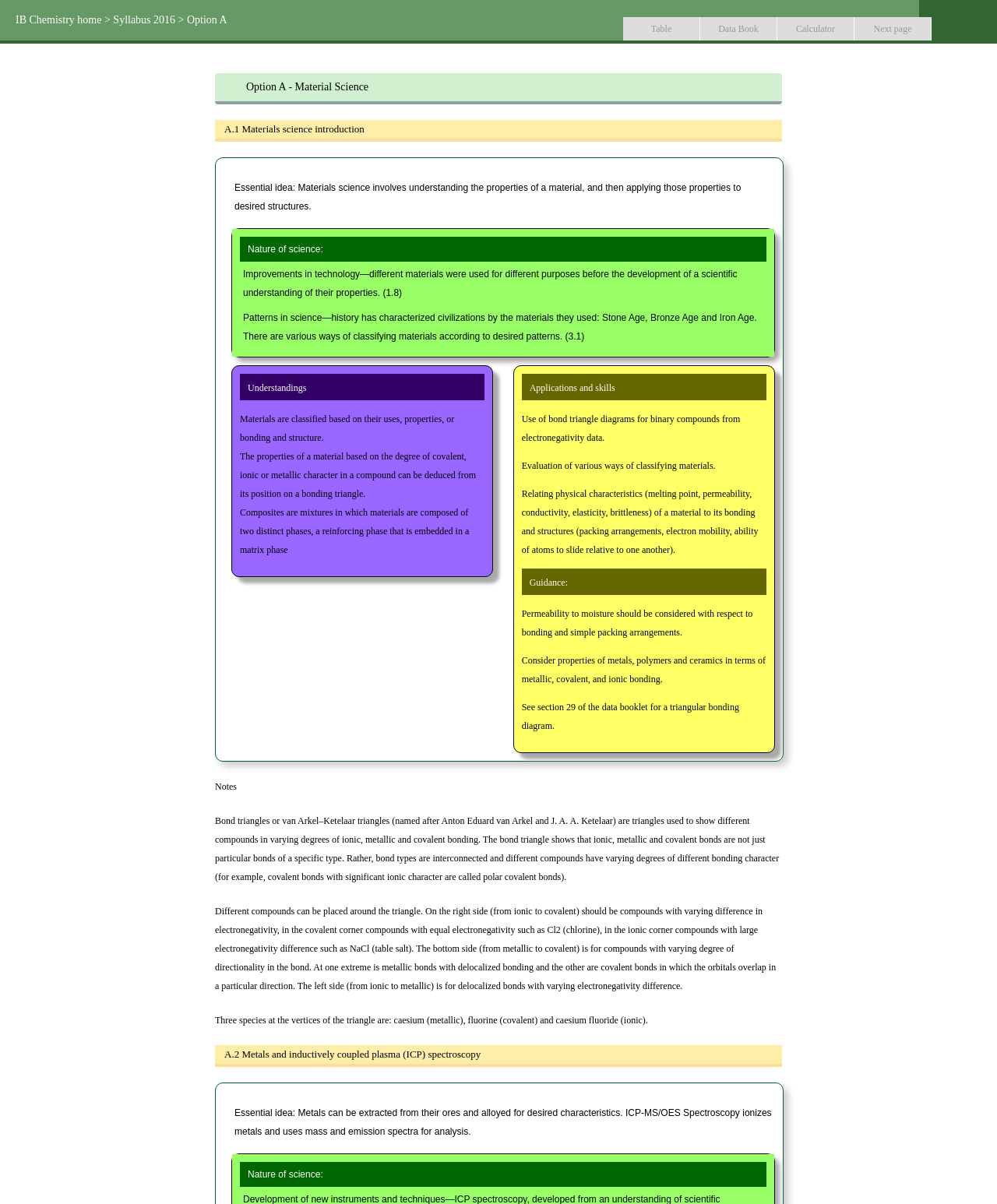Please find the bounding box coordinates of the element's region to be clicked to carry out this instruction: "Go to the 'Syllabus 2016' page".

[0.114, 0.012, 0.176, 0.021]